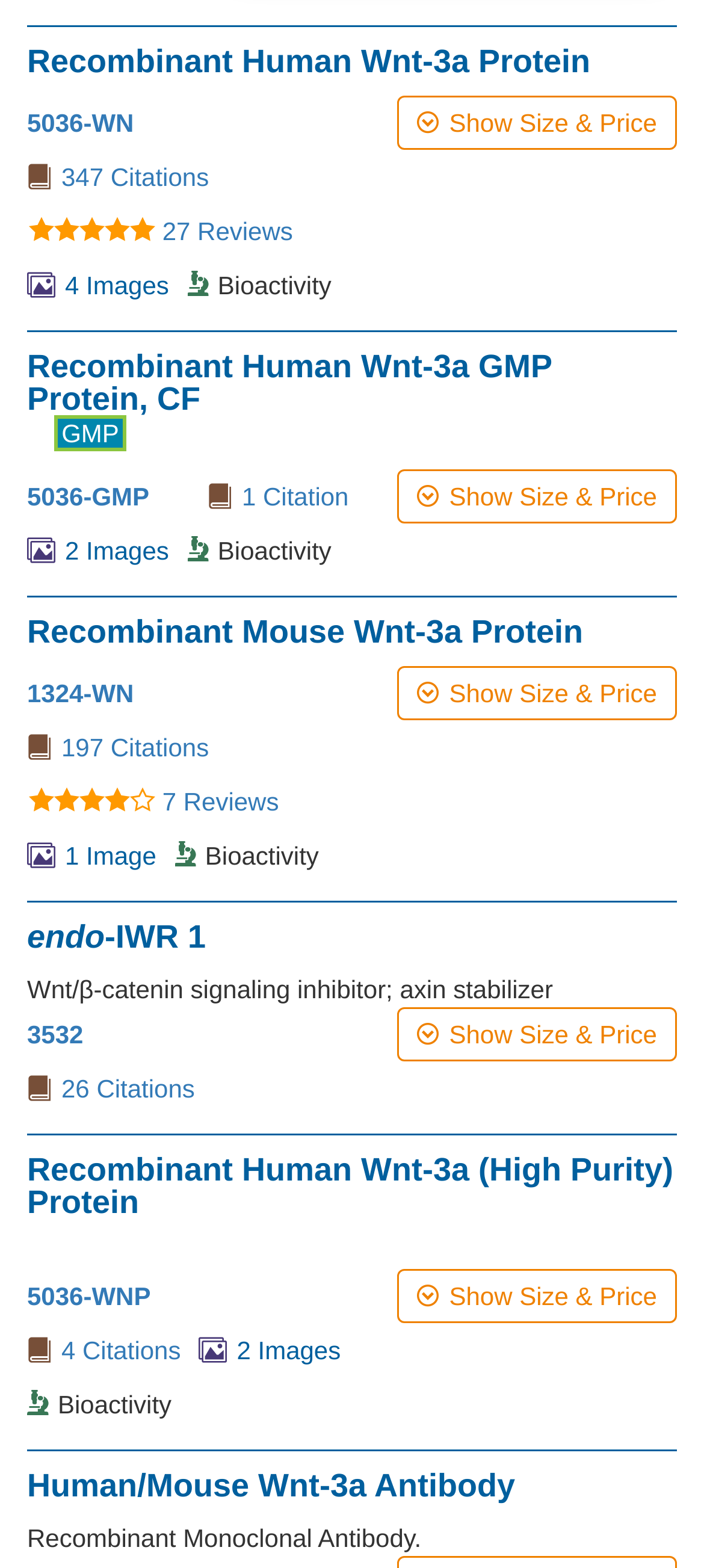Locate the bounding box coordinates of the clickable area needed to fulfill the instruction: "Show the size and price of 5036-GMP".

[0.564, 0.299, 0.962, 0.368]